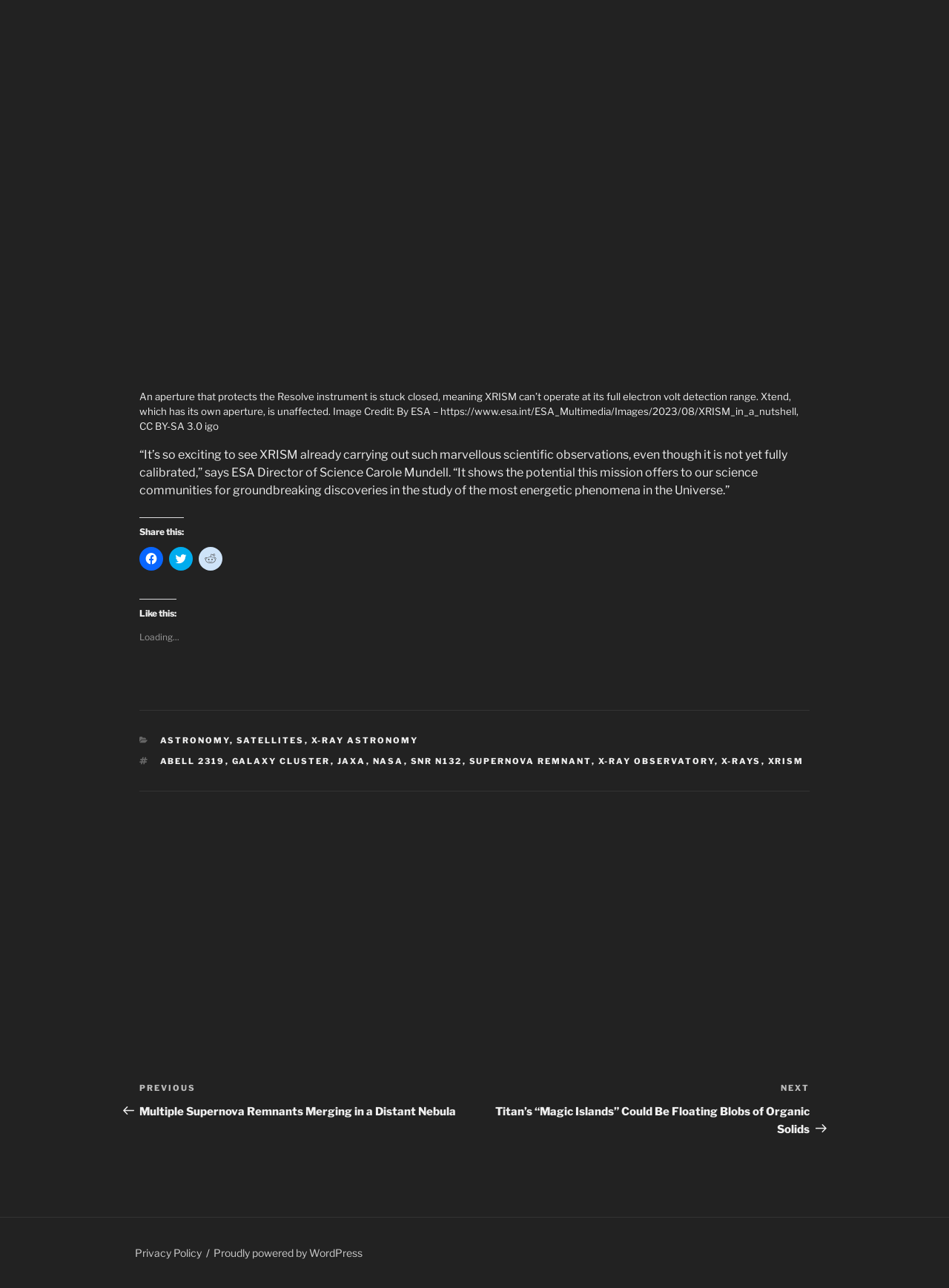Select the bounding box coordinates of the element I need to click to carry out the following instruction: "Read more about X-RAY ASTRONOMY".

[0.328, 0.571, 0.441, 0.579]